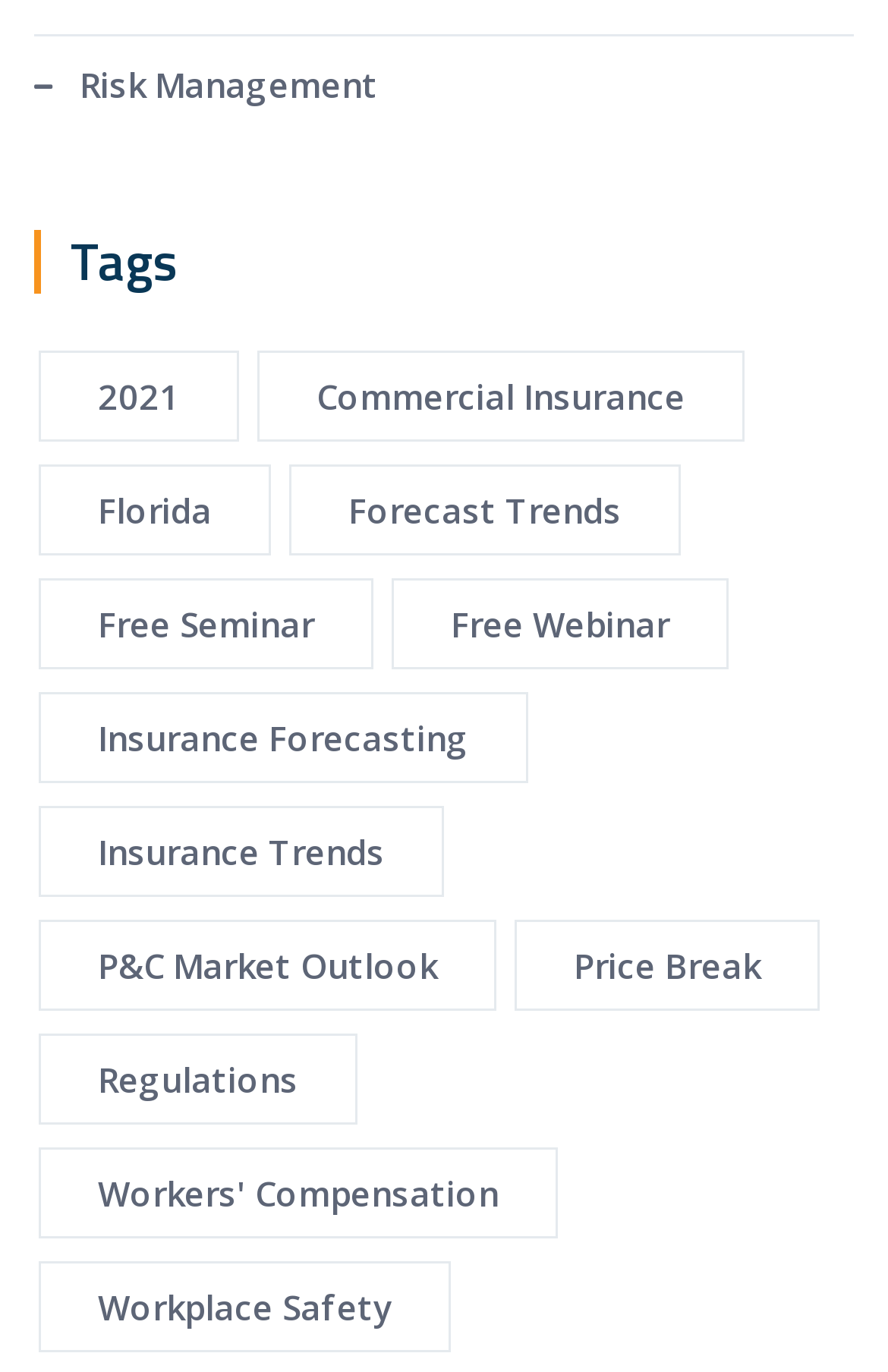Determine the bounding box coordinates for the HTML element described here: "P&C Market Outlook".

[0.044, 0.67, 0.559, 0.736]